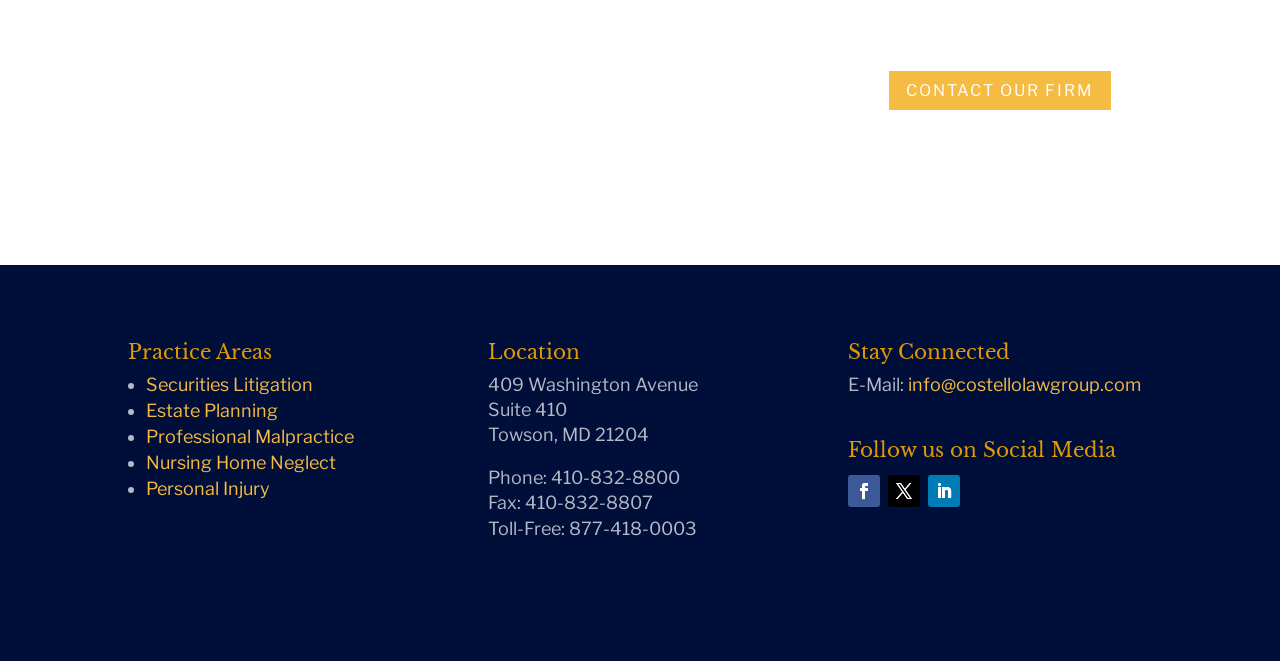What social media platforms can I follow the Costello Law Group on?
Answer briefly with a single word or phrase based on the image.

Facebook, Twitter, LinkedIn